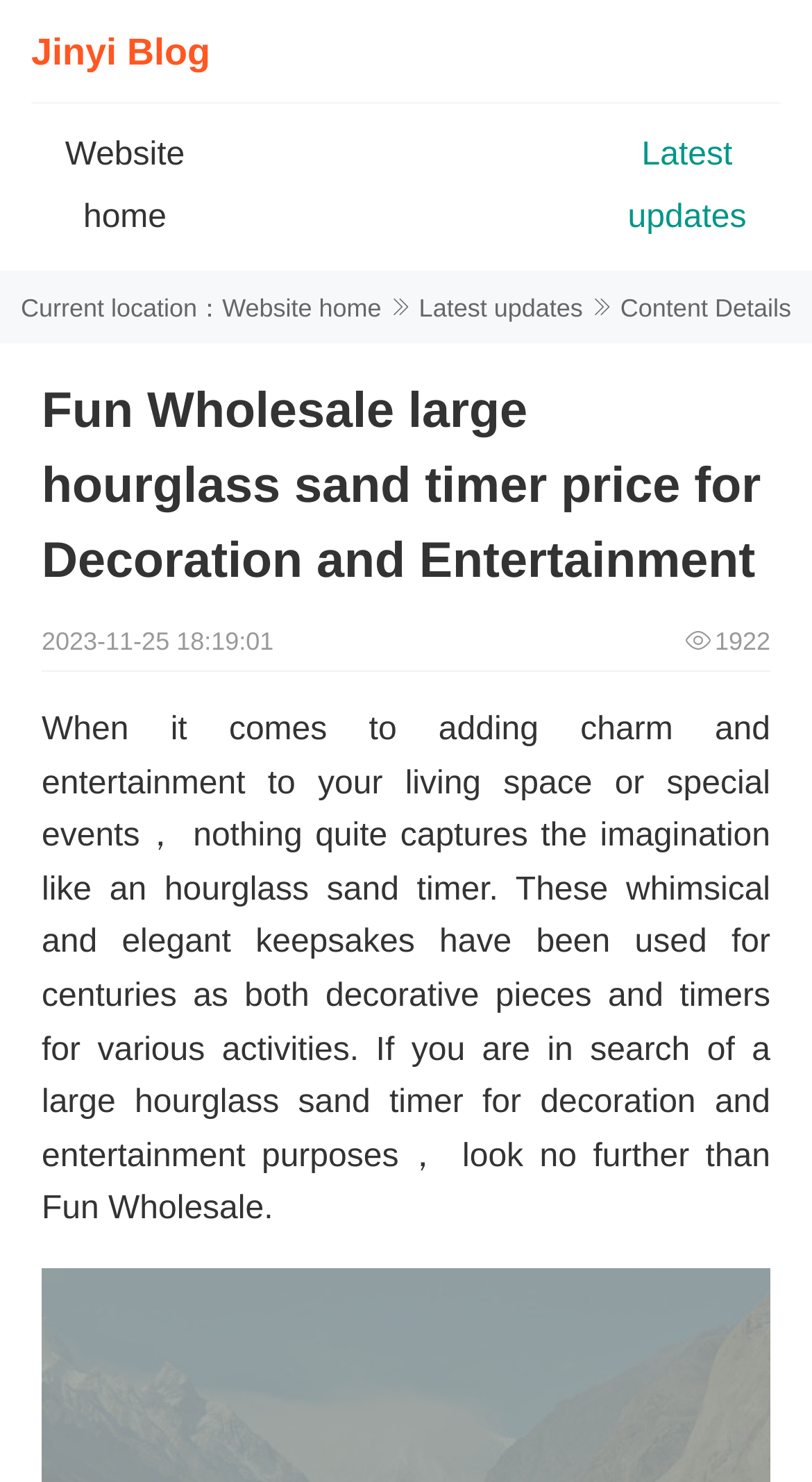What is the date of the webpage content?
Based on the visual details in the image, please answer the question thoroughly.

The date of the webpage content is mentioned as 2023-11-25 18:19:01, which is displayed on the webpage.